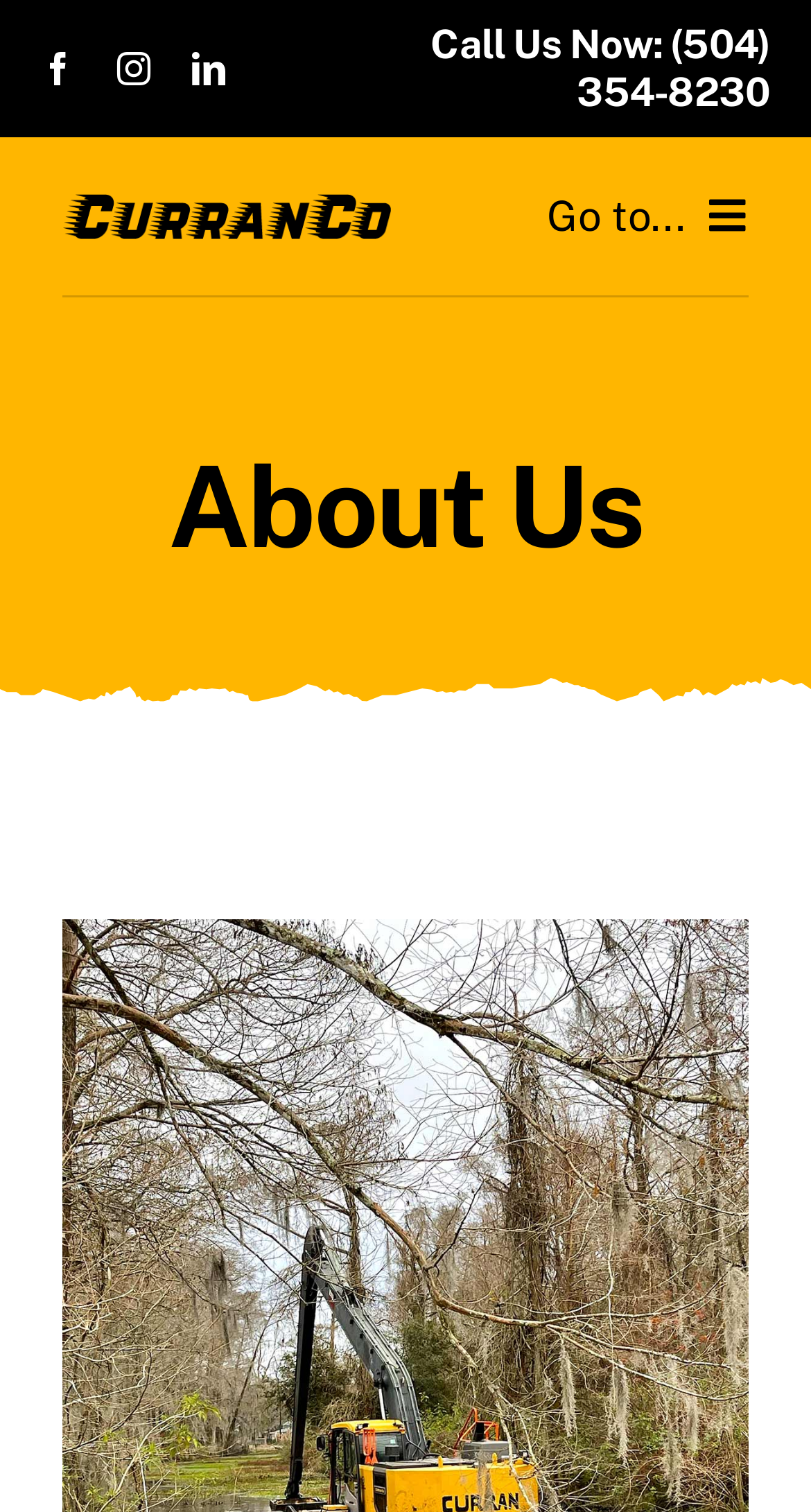Given the element description Go to..., identify the bounding box coordinates for the UI element on the webpage screenshot. The format should be (top-left x, top-left y, bottom-right x, bottom-right y), with values between 0 and 1.

[0.623, 0.118, 0.923, 0.167]